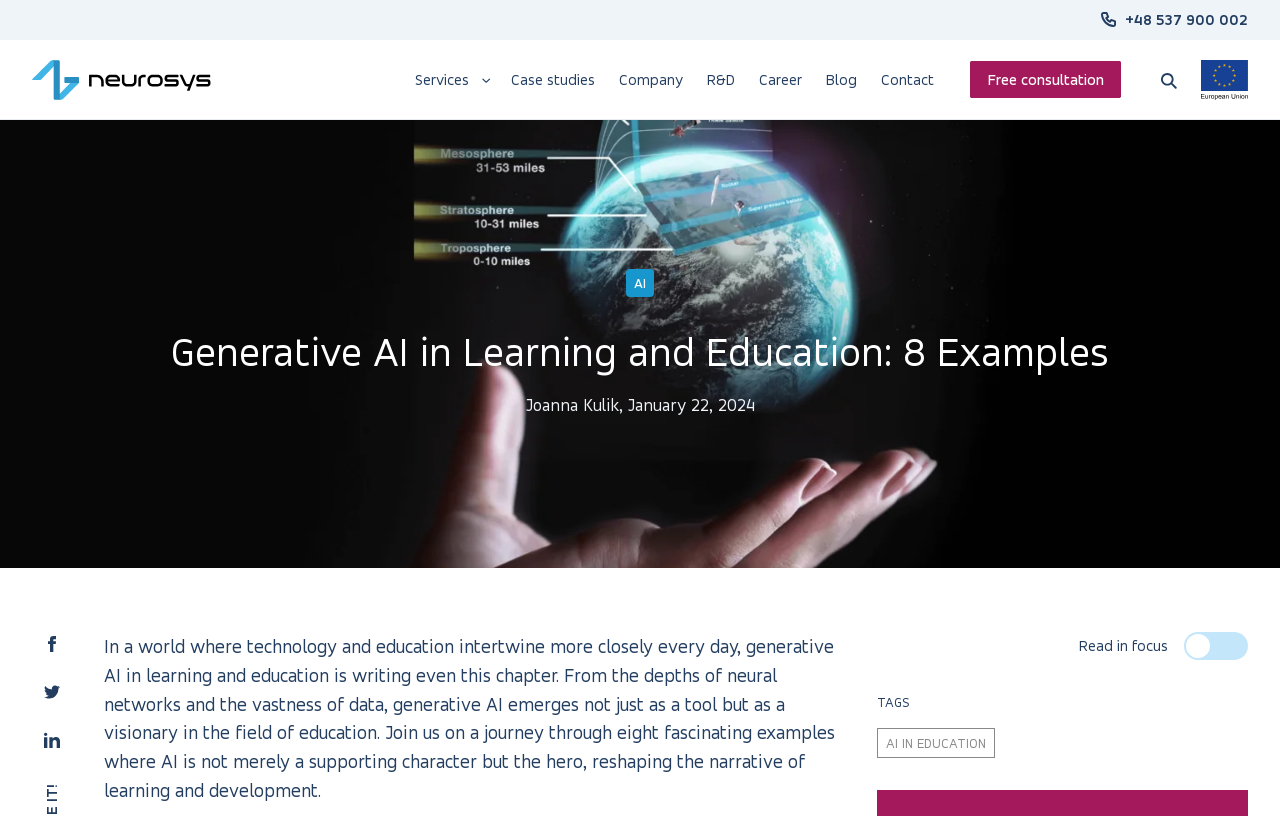Identify the bounding box coordinates of the area you need to click to perform the following instruction: "Click the 'Services' link".

[0.315, 0.063, 0.39, 0.132]